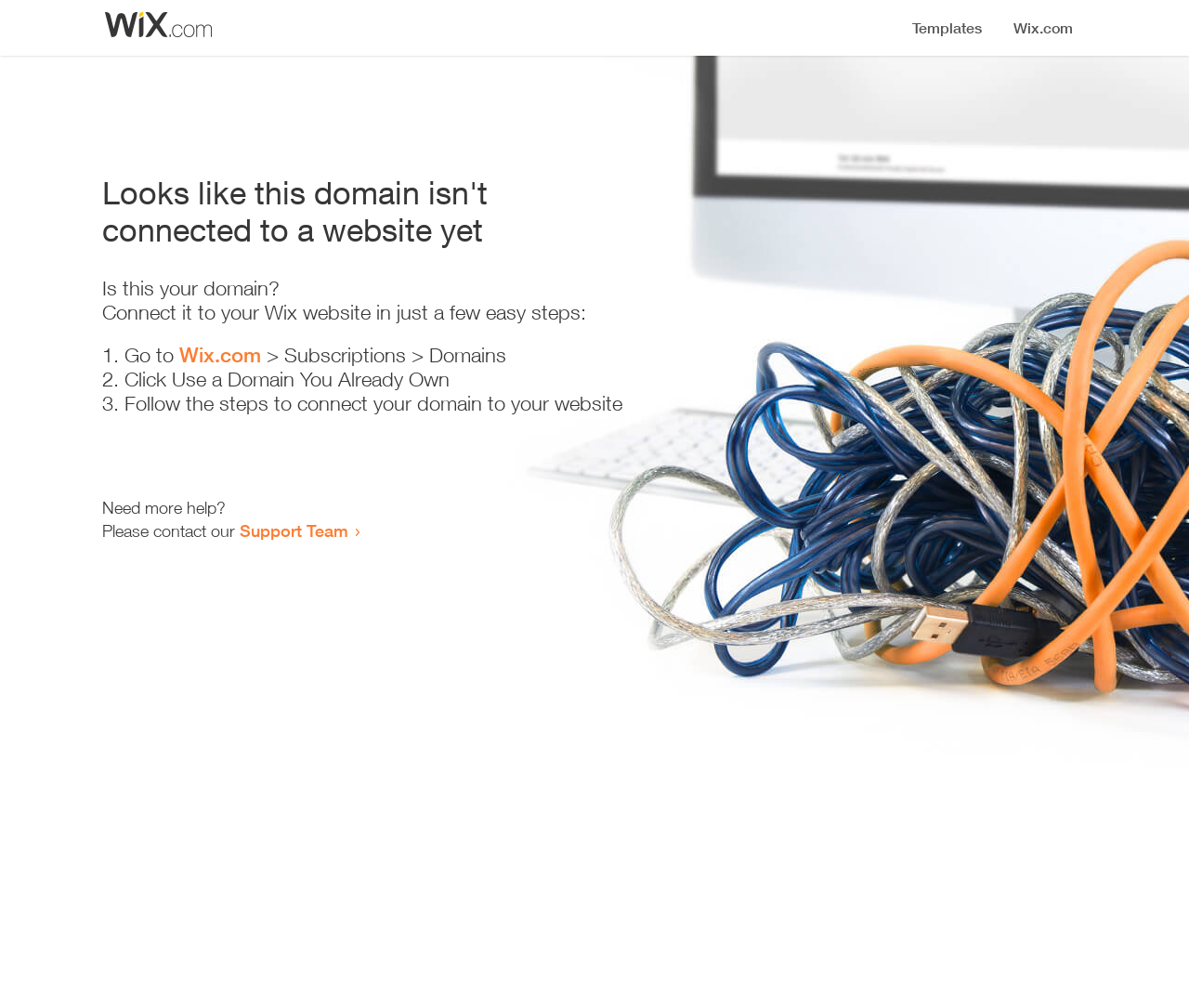What is the current status of the domain?
From the screenshot, provide a brief answer in one word or phrase.

Not connected